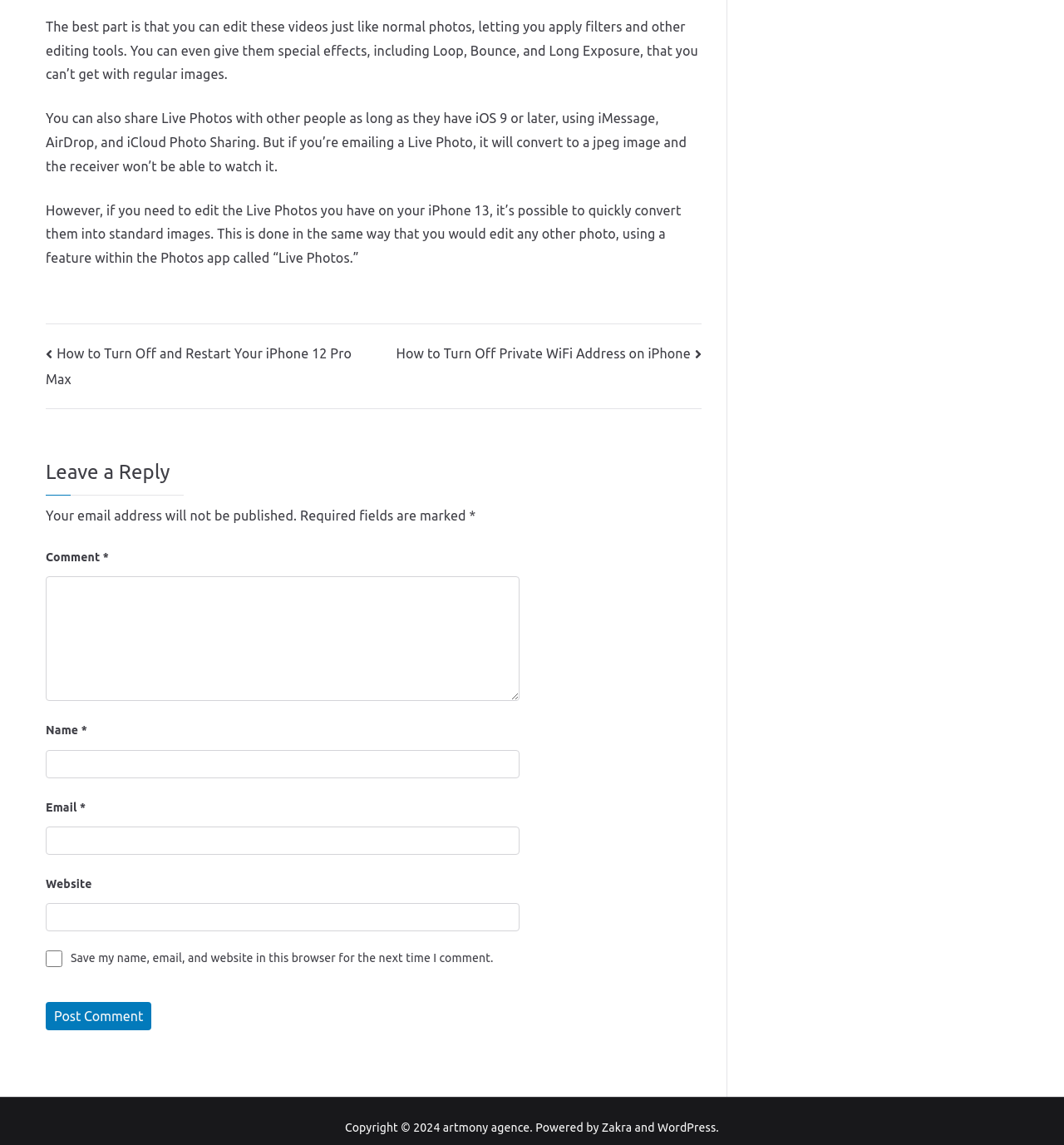Show the bounding box coordinates for the element that needs to be clicked to execute the following instruction: "Enter your name in the 'Name' field". Provide the coordinates in the form of four float numbers between 0 and 1, i.e., [left, top, right, bottom].

[0.043, 0.655, 0.488, 0.679]